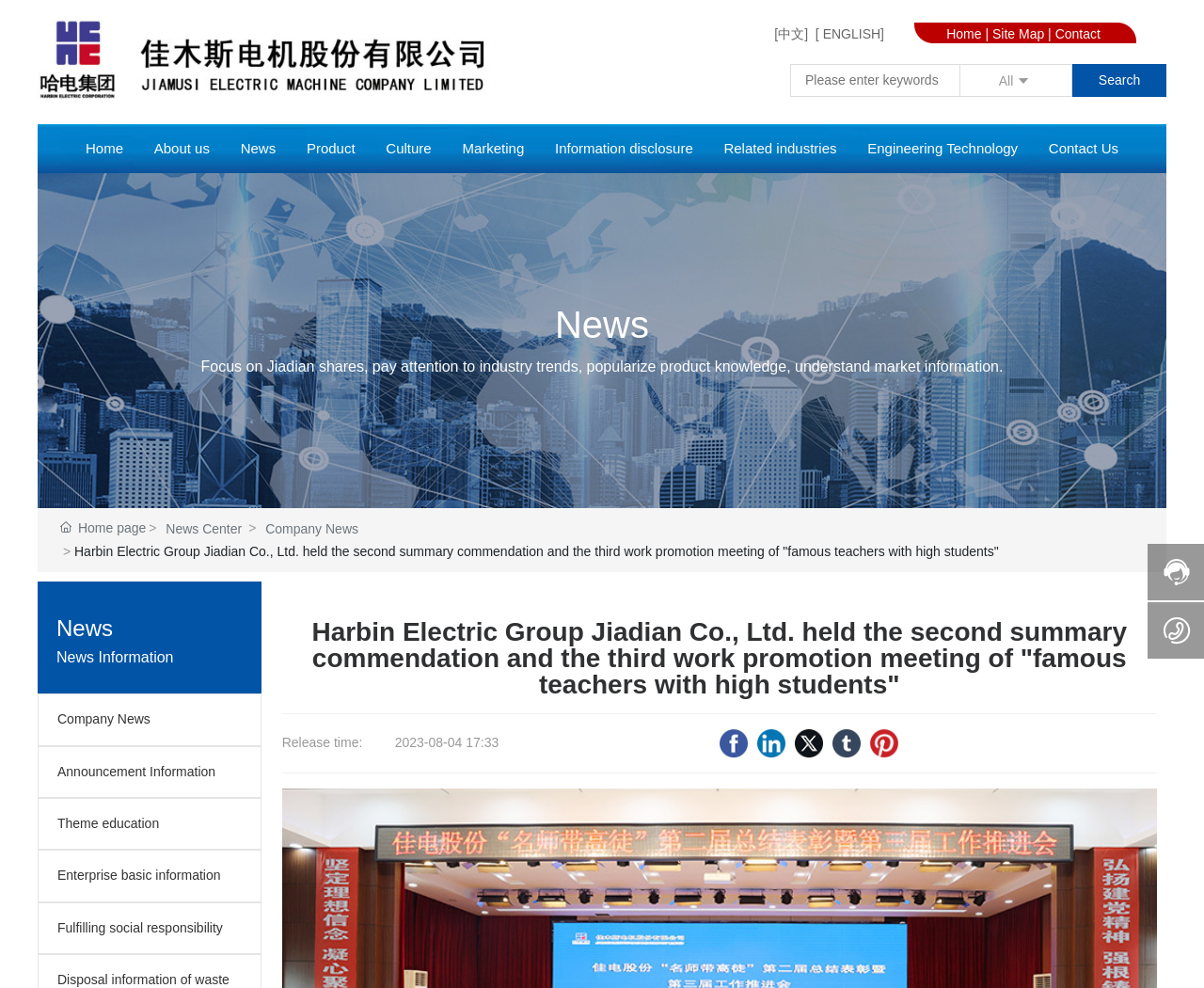Identify the bounding box for the element characterized by the following description: "placeholder="Please enter keywords"".

[0.656, 0.065, 0.797, 0.098]